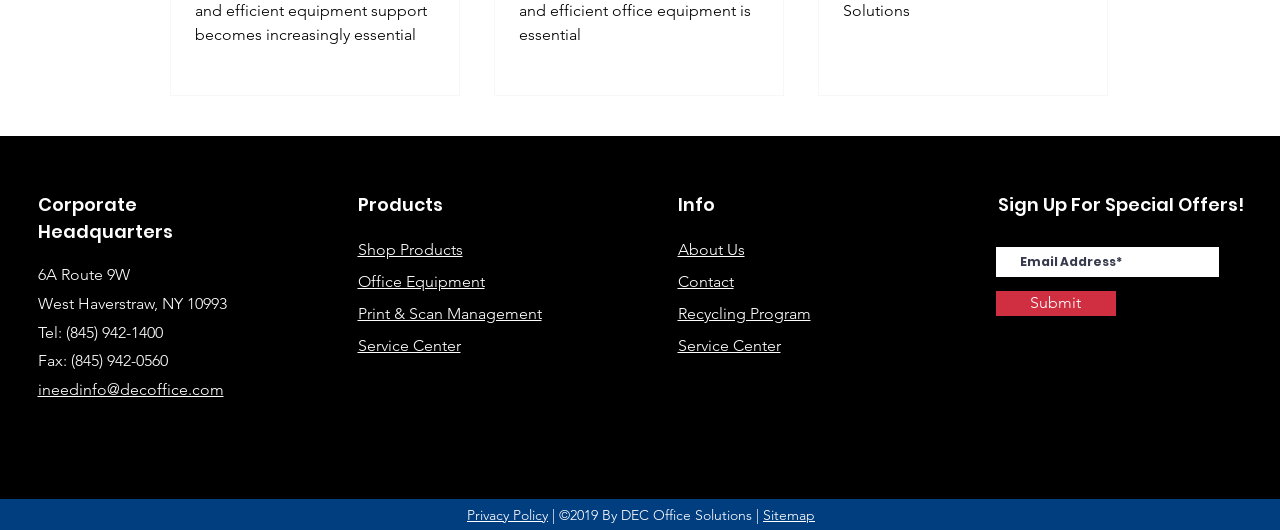How can users contact the company?
Refer to the image and provide a concise answer in one word or phrase.

By phone, fax, or email